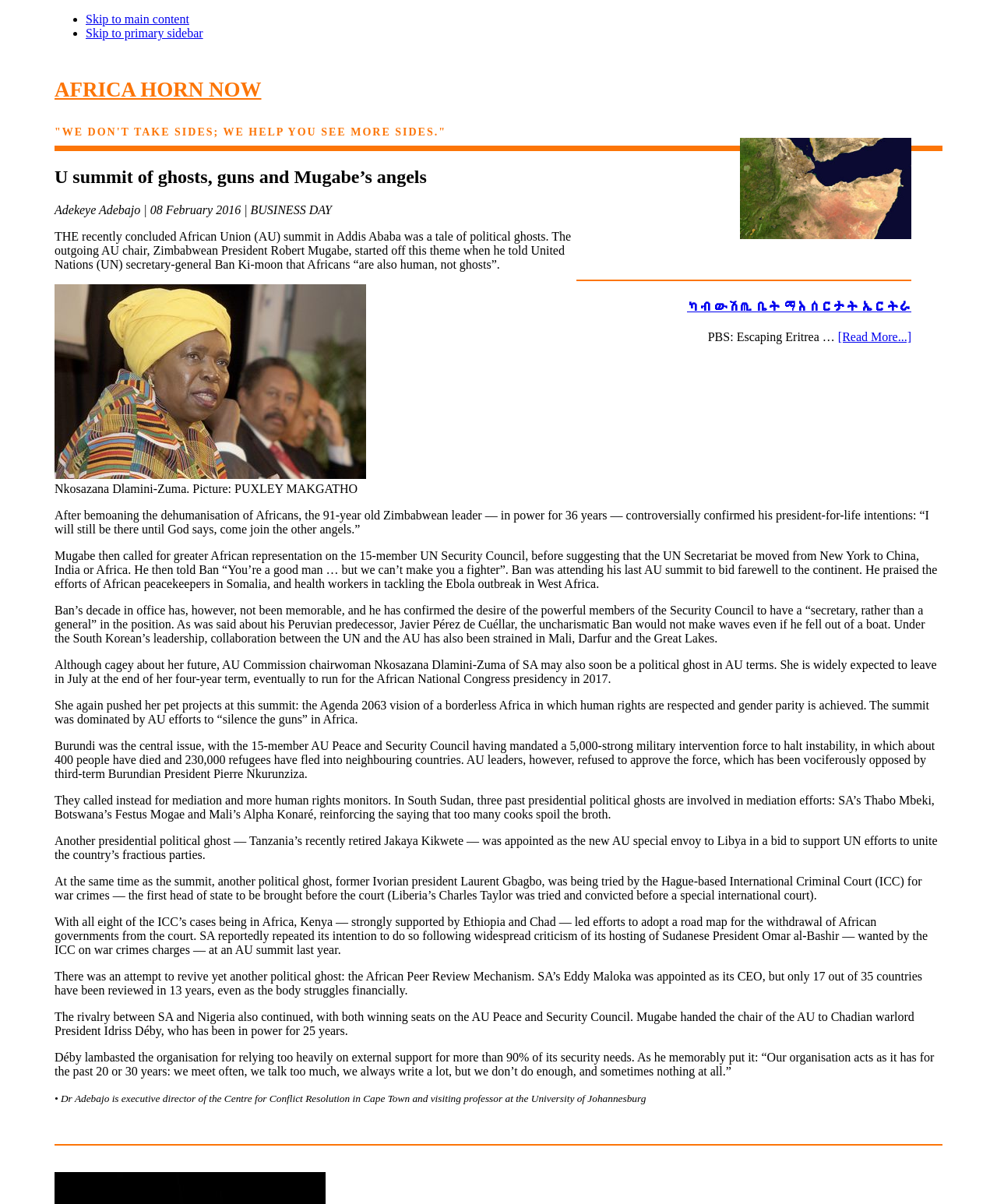Provide a one-word or one-phrase answer to the question:
What is the name of the website?

Africa Horn Now